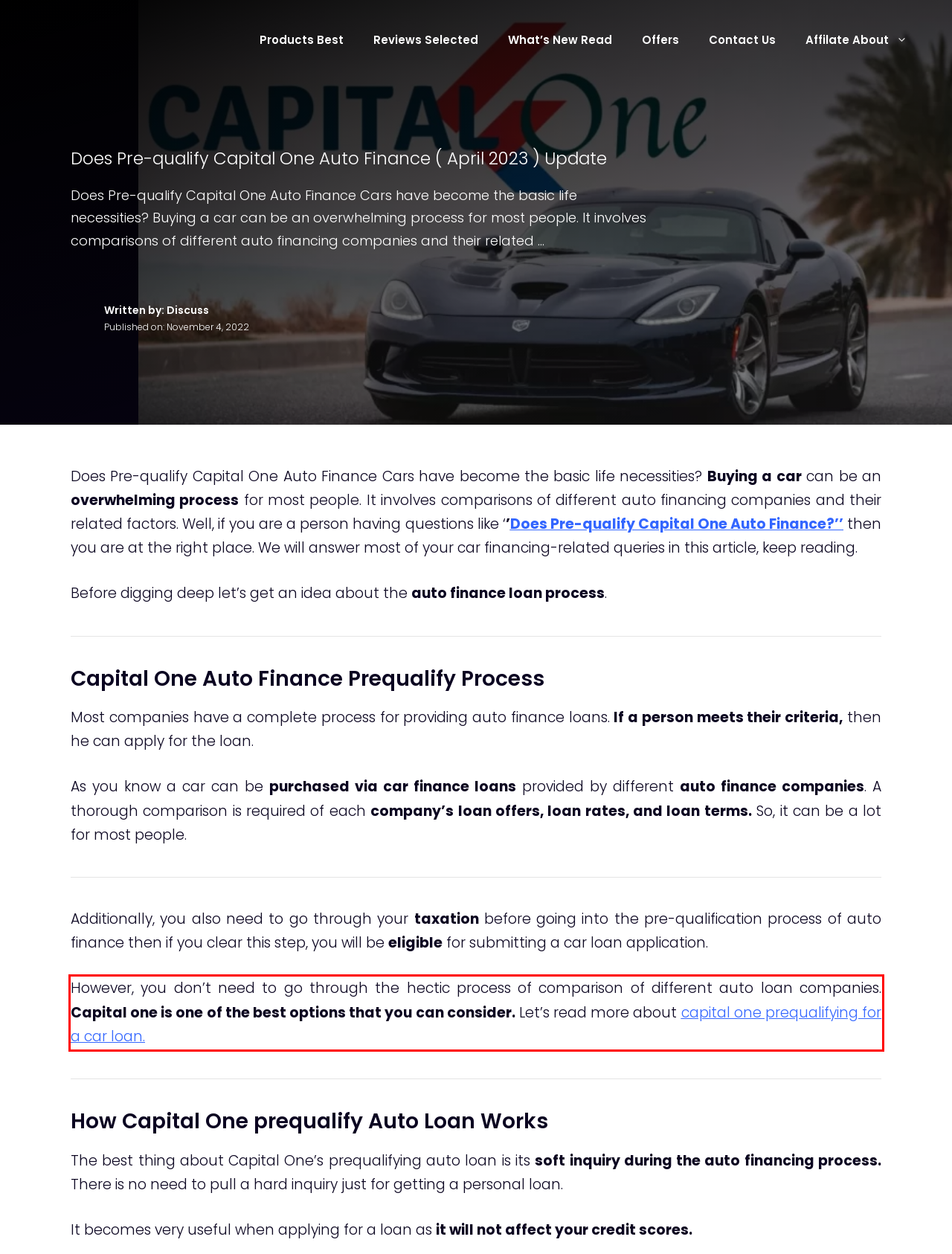Please examine the screenshot of the webpage and read the text present within the red rectangle bounding box.

However, you don’t need to go through the hectic process of comparison of different auto loan companies. Capital one is one of the best options that you can consider. Let’s read more about capital one prequalifying for a car loan.